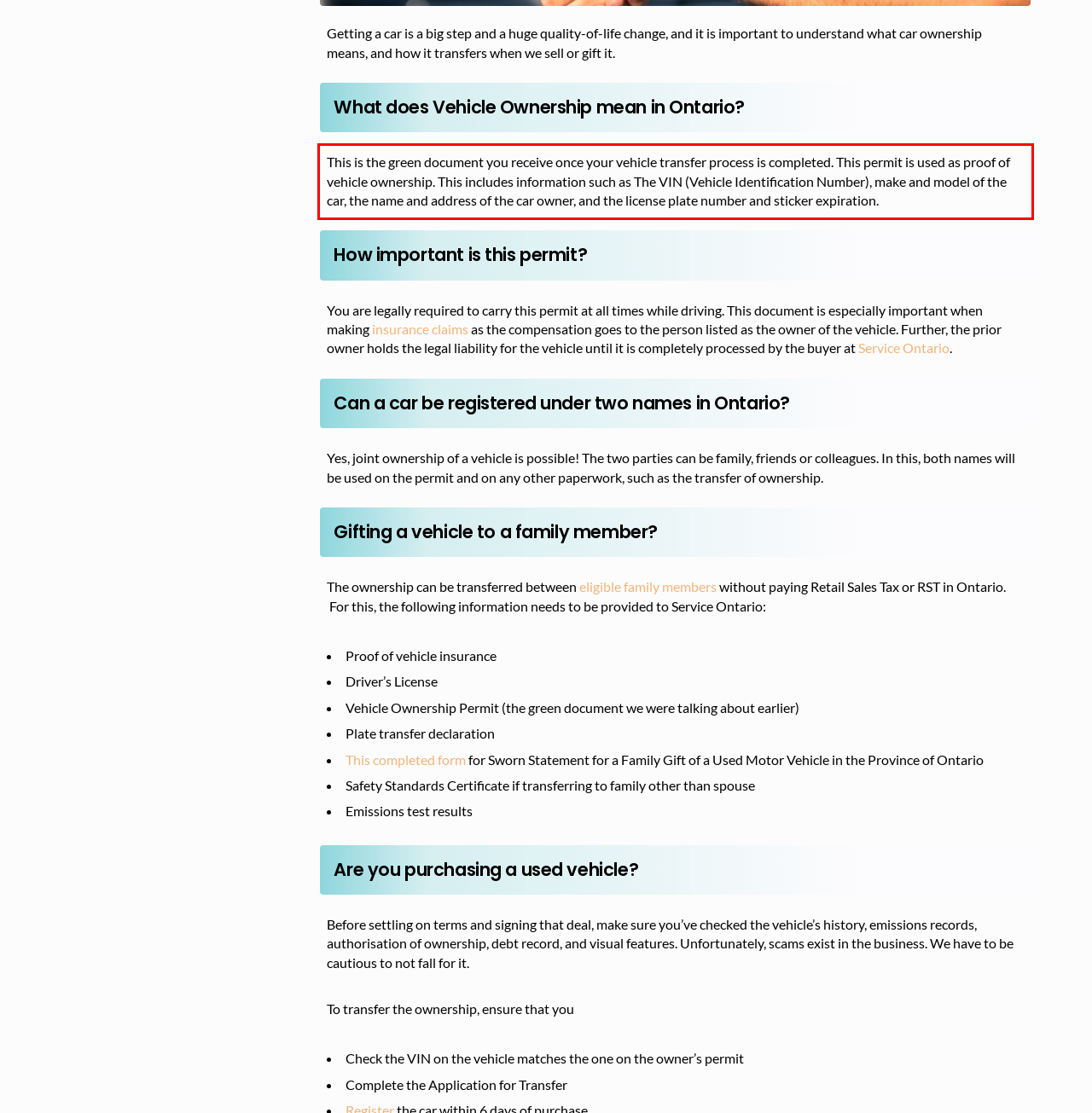You are given a screenshot showing a webpage with a red bounding box. Perform OCR to capture the text within the red bounding box.

This is the green document you receive once your vehicle transfer process is completed. This permit is used as proof of vehicle ownership. This includes information such as The VIN (Vehicle Identification Number), make and model of the car, the name and address of the car owner, and the license plate number and sticker expiration.